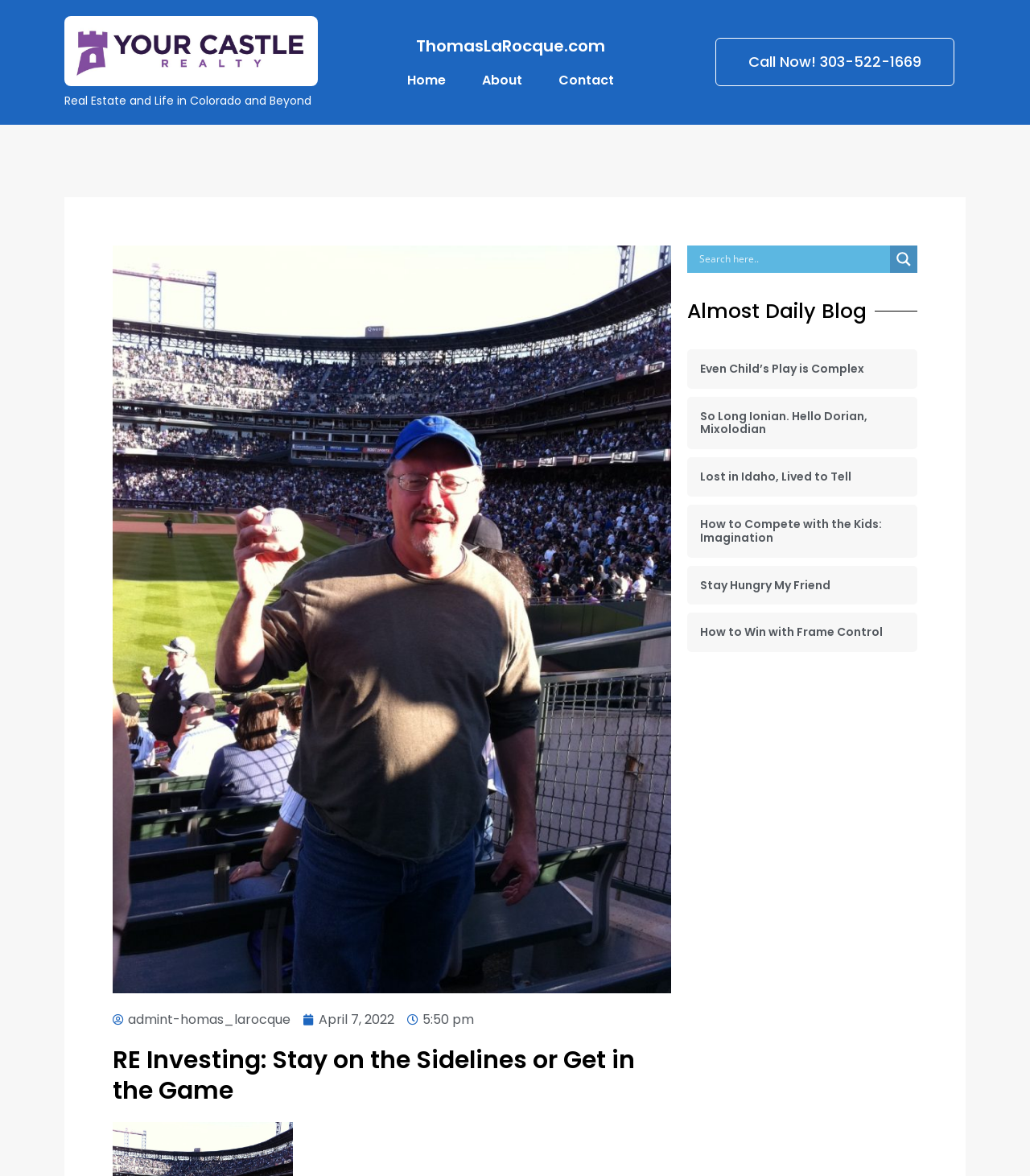What is the name of the website?
With the help of the image, please provide a detailed response to the question.

I found a heading element with the text 'ThomasLaRocque.com' which suggests that this is the name of the website.